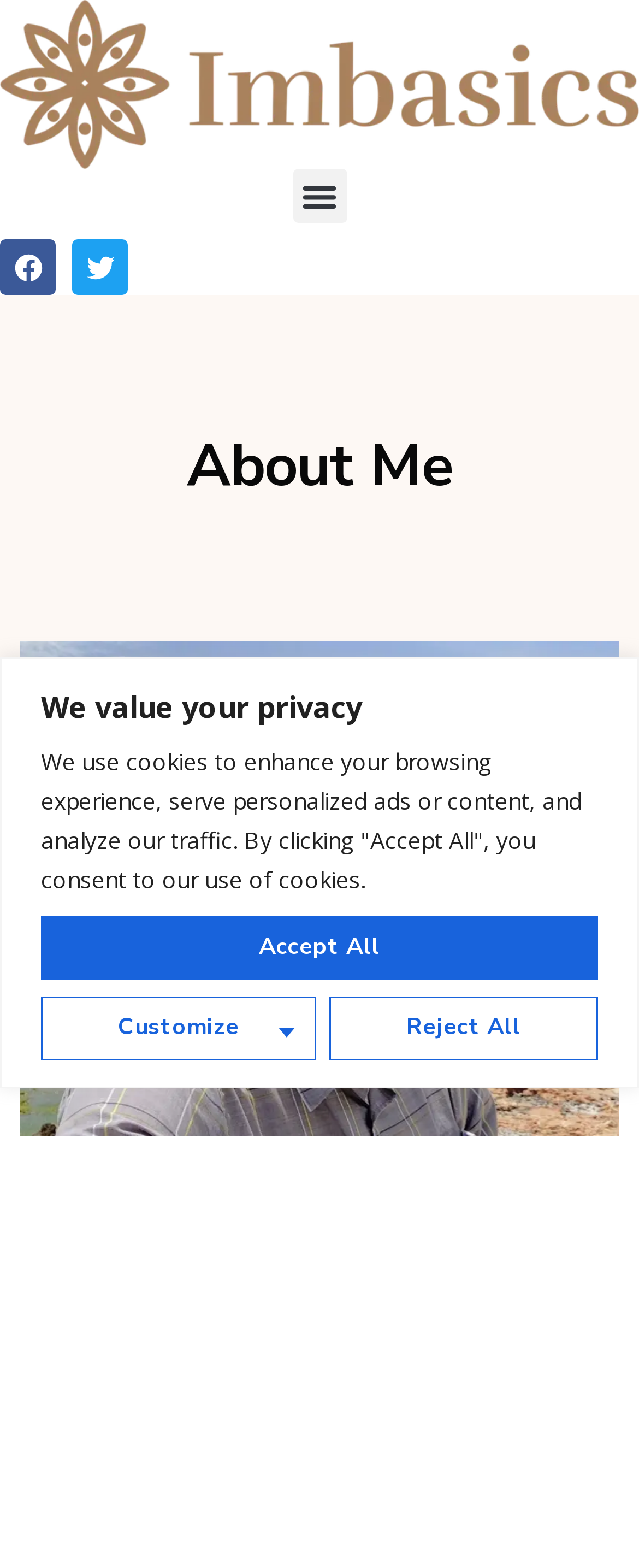Determine the bounding box coordinates of the clickable element necessary to fulfill the instruction: "Visit Facebook page". Provide the coordinates as four float numbers within the 0 to 1 range, i.e., [left, top, right, bottom].

[0.0, 0.153, 0.087, 0.189]